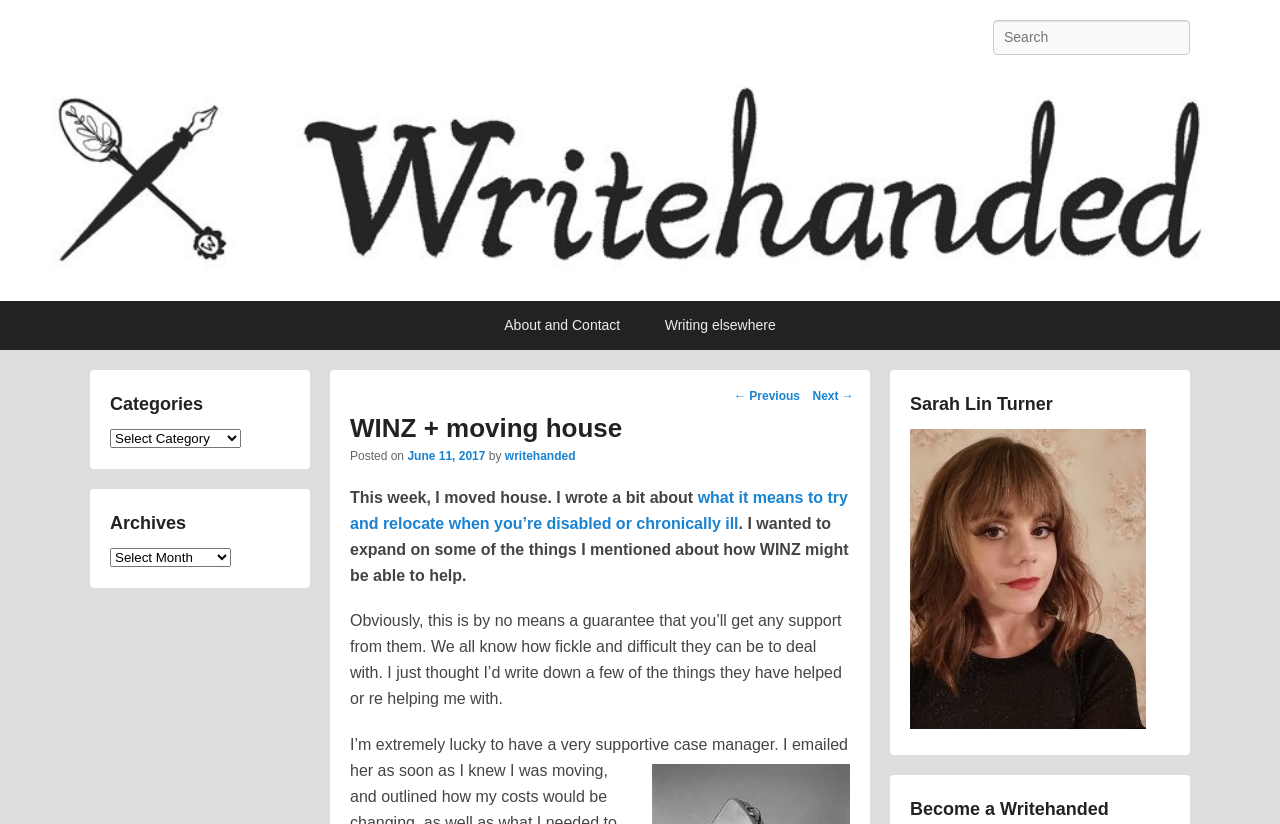What is the name of the case manager mentioned in the post?
Answer the question with a single word or phrase derived from the image.

Not mentioned